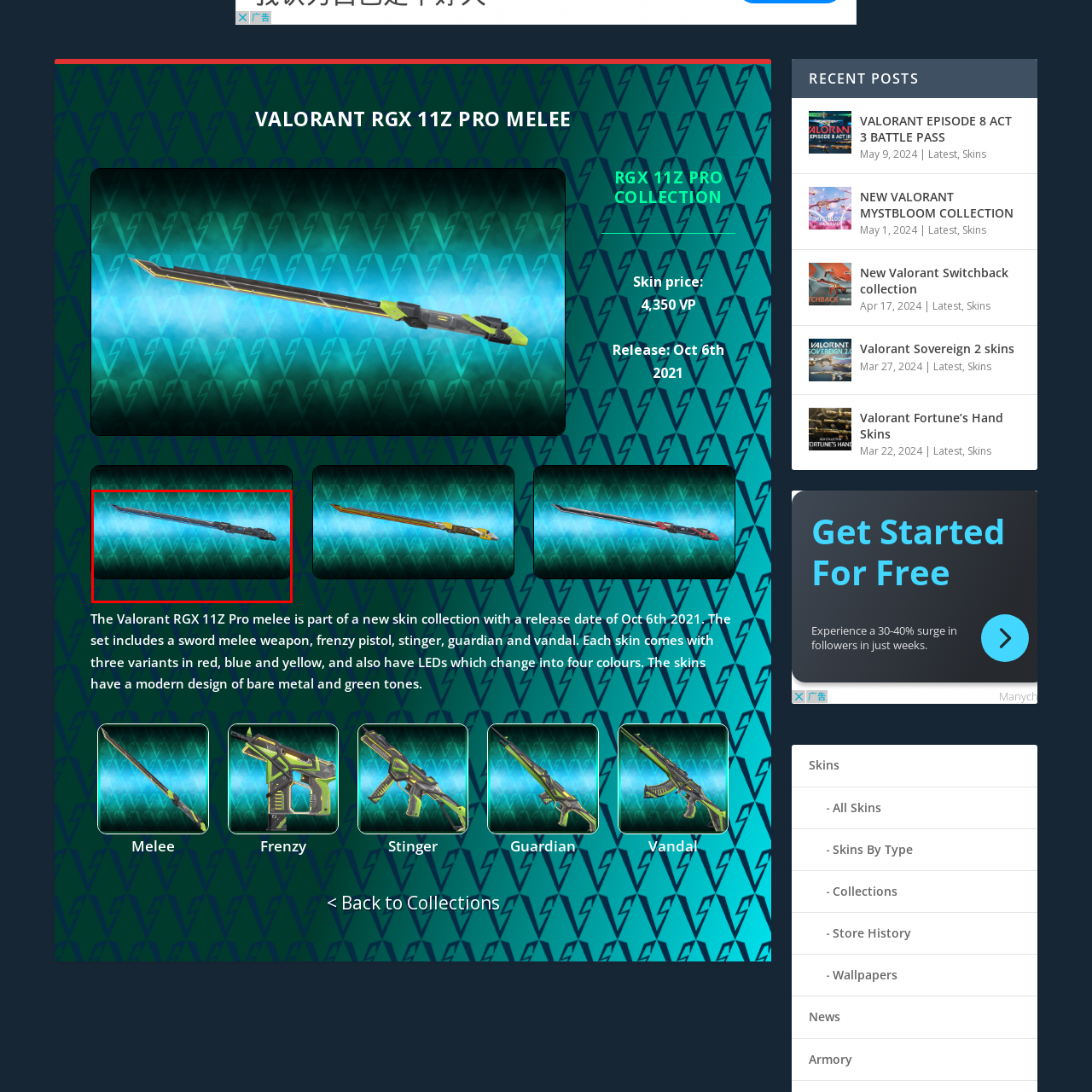What is the collection that the RGX 11Z Pro melee weapon is part of?
Concentrate on the part of the image that is enclosed by the red bounding box and provide a detailed response to the question.

The caption states that the RGX 11Z Pro melee weapon is part of the Valorant Go Volume 2 collection, which is known for its unique skin designs.